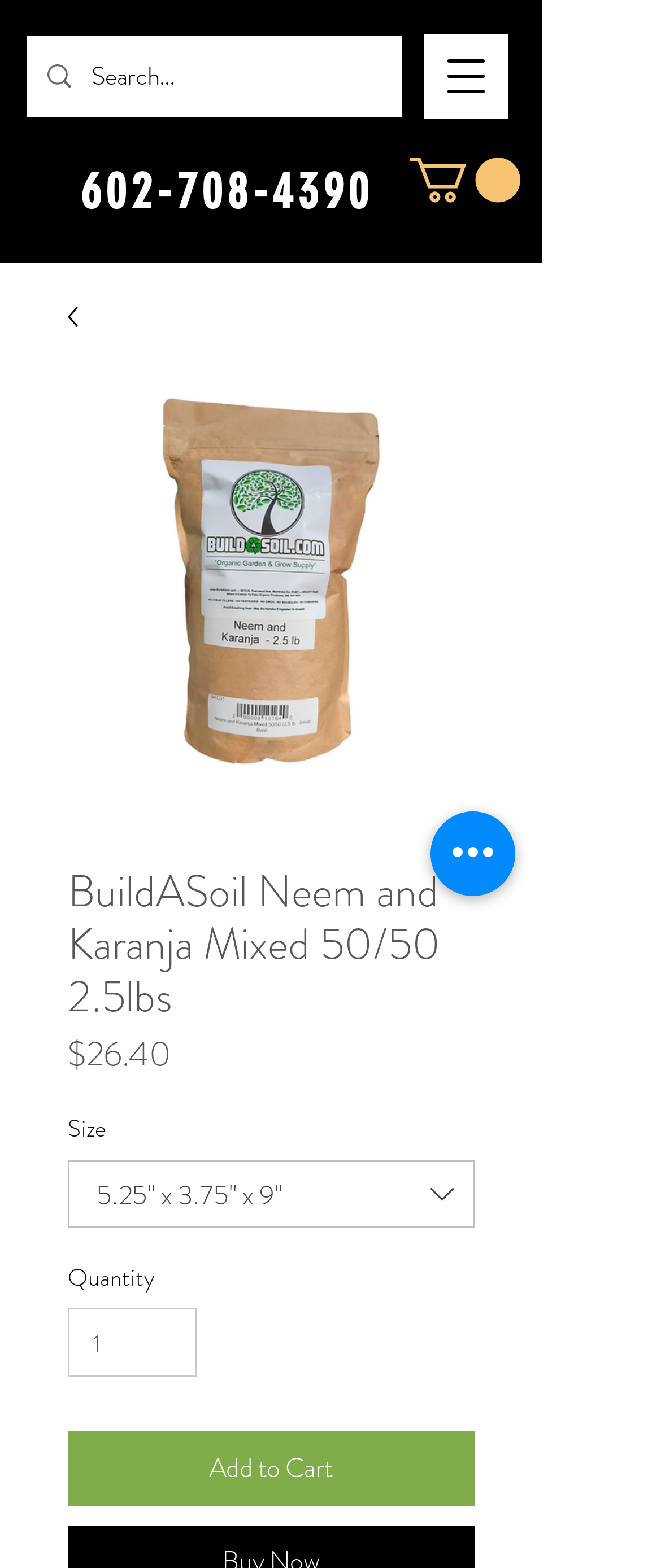Based on the description "aria-label="Quick actions"", find the bounding box of the specified UI element.

[0.651, 0.517, 0.779, 0.571]